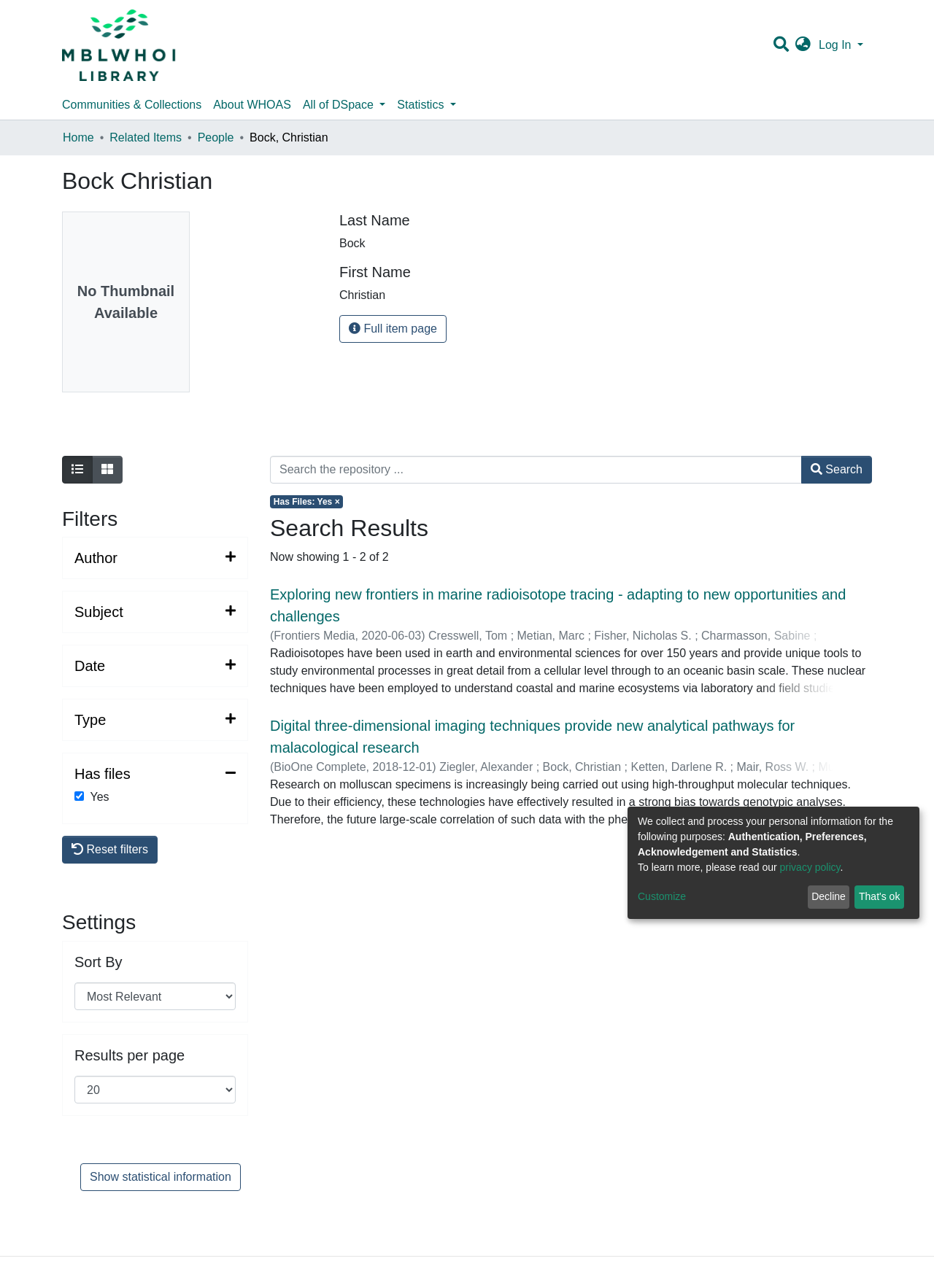Indicate the bounding box coordinates of the clickable region to achieve the following instruction: "Reset filters."

[0.066, 0.649, 0.169, 0.671]